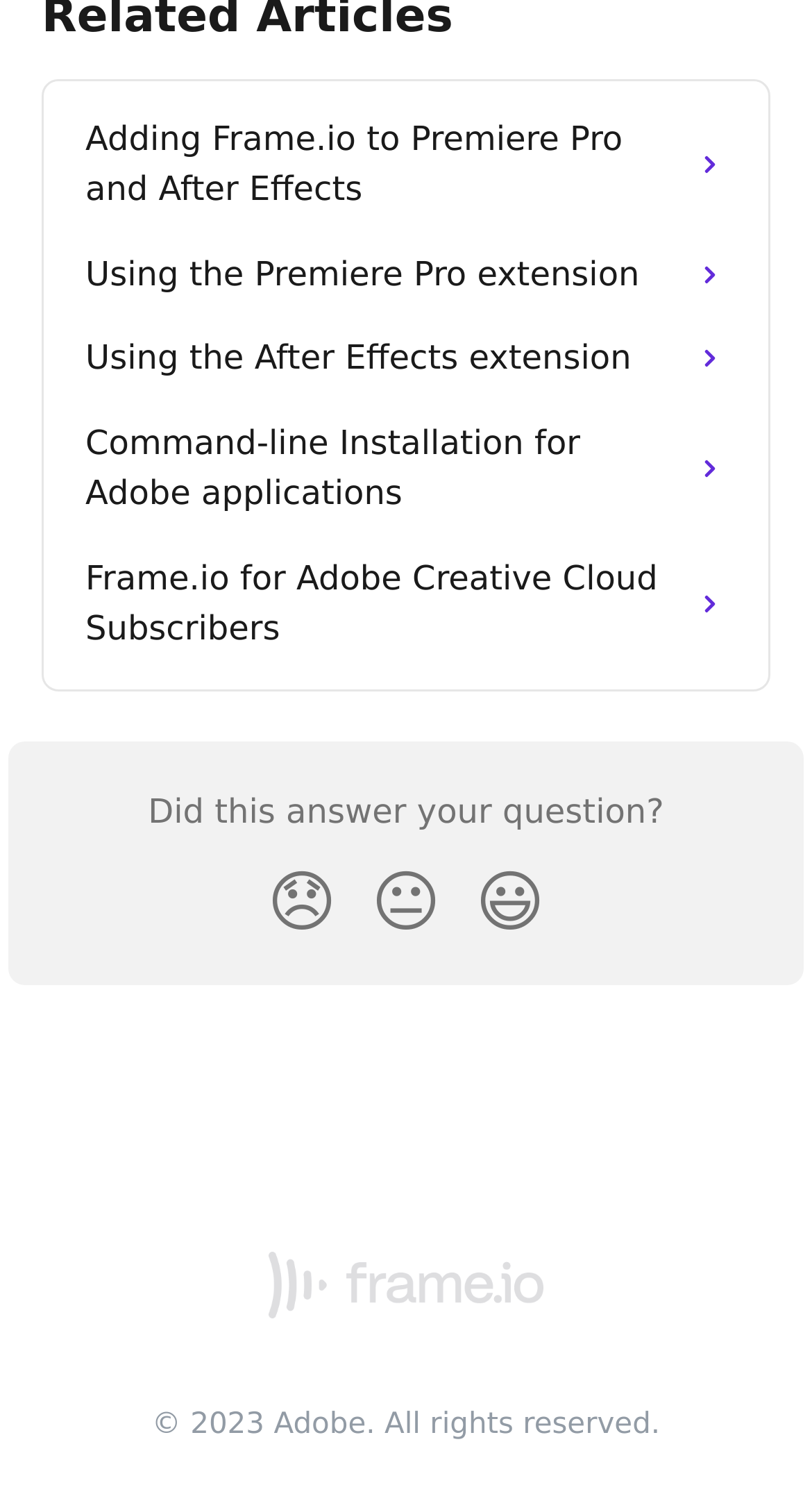Find the UI element described as: "alt="Frame.io Customer Support"" and predict its bounding box coordinates. Ensure the coordinates are four float numbers between 0 and 1, [left, top, right, bottom].

[0.33, 0.836, 0.67, 0.865]